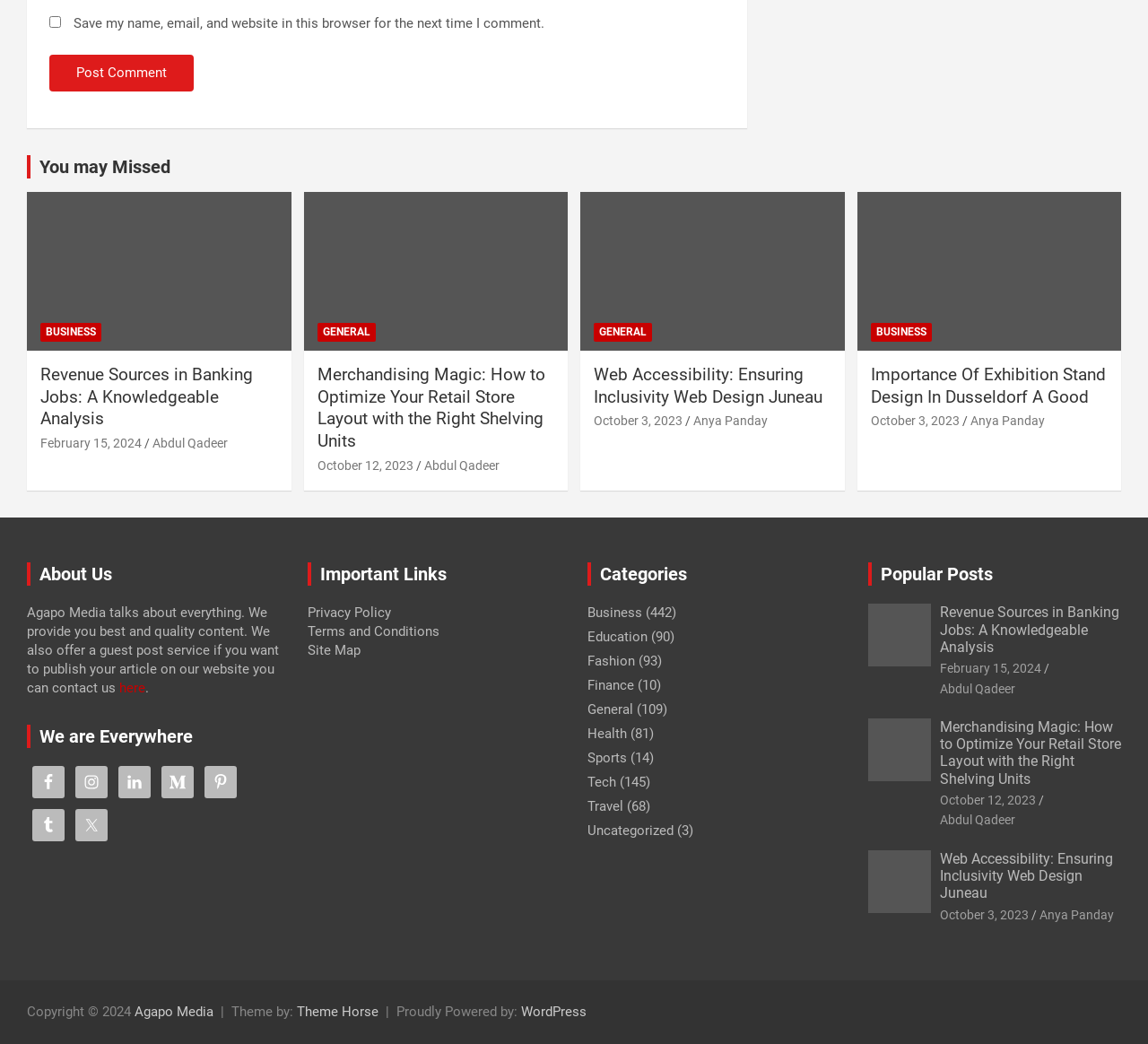Respond with a single word or short phrase to the following question: 
What is the name of the author of the post 'Revenue Sources in Banking Jobs: A Knowledgeable Analysis'?

Abdul Qadeer